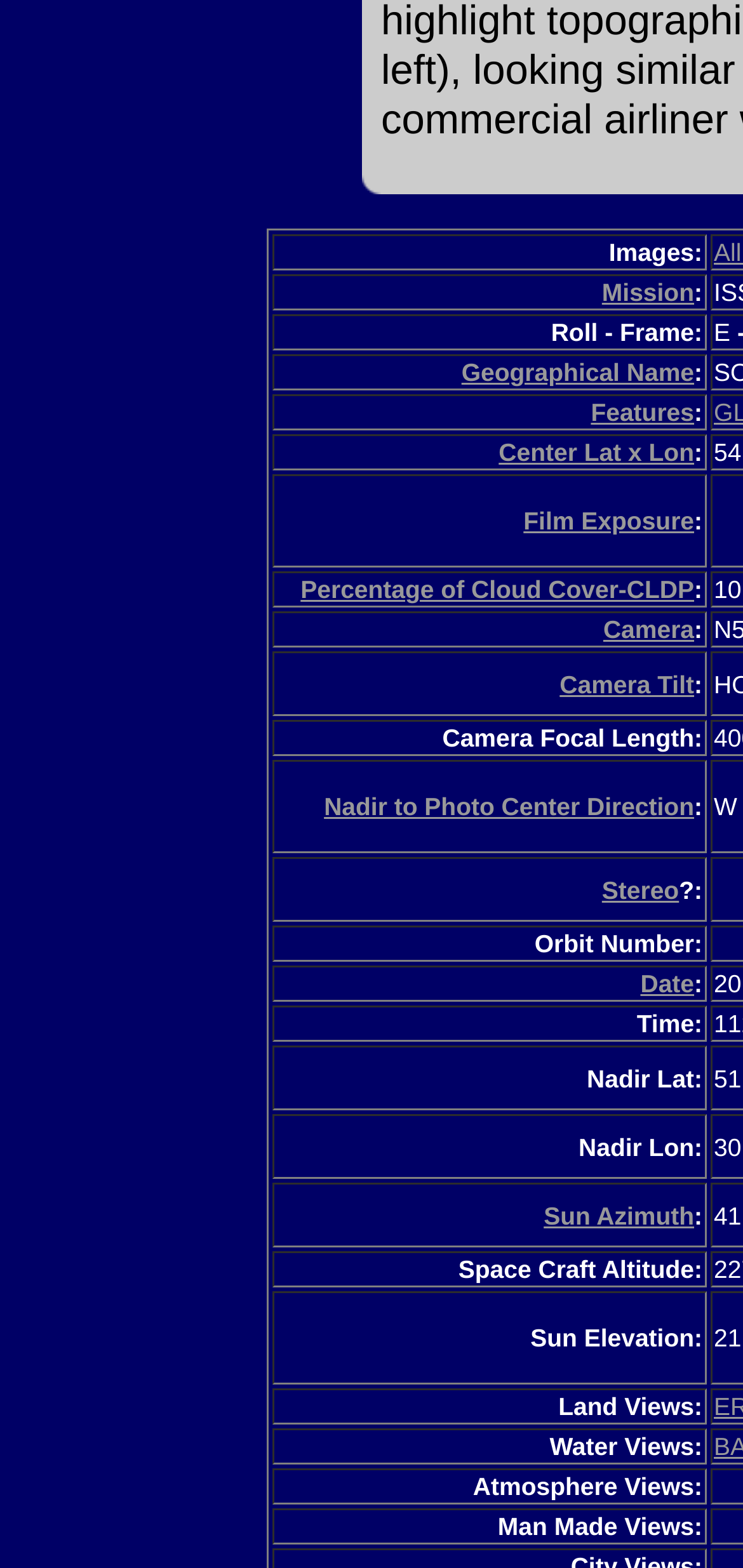Please give a succinct answer to the question in one word or phrase:
How many rowheaders are there?

20